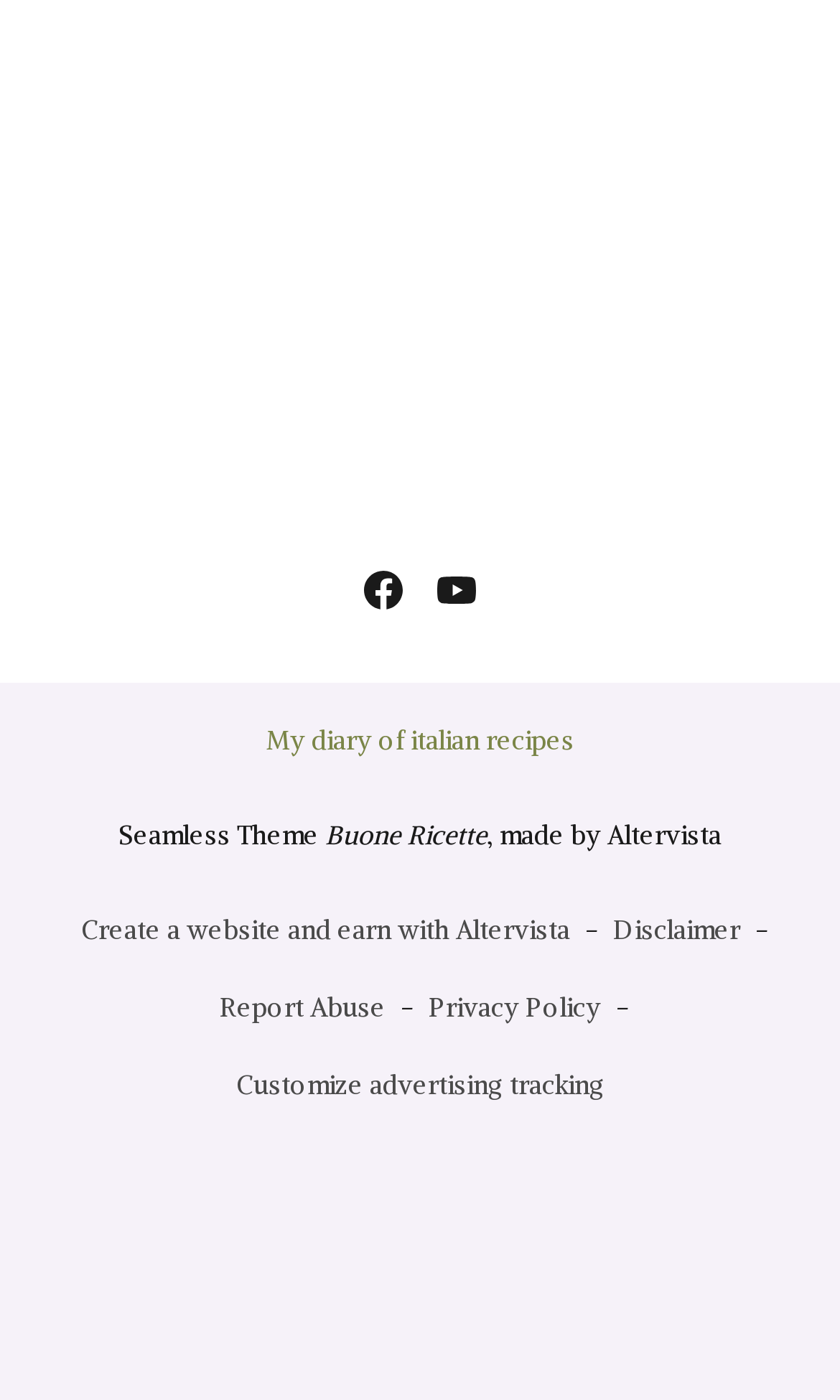Please analyze the image and provide a thorough answer to the question:
What is the name of the website?

The name of the website can be found in the StaticText element with the text 'Buone Ricette' located at [0.387, 0.585, 0.579, 0.608]. This element is a child of the Root Element and is positioned in the middle of the page, indicating that it is a prominent title or heading.